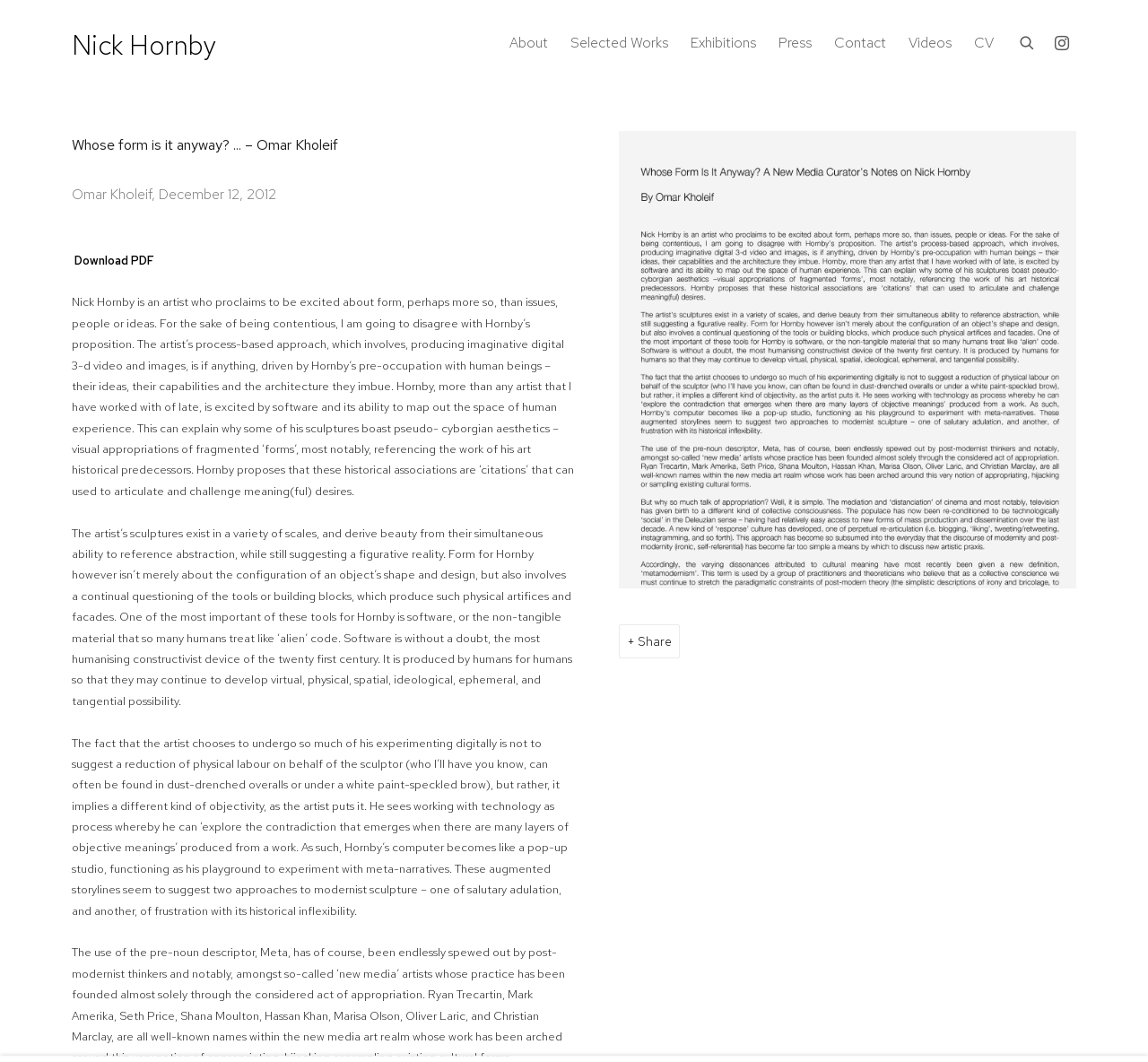Extract the primary heading text from the webpage.

Whose form is it anyway? ... – Omar Kholeif